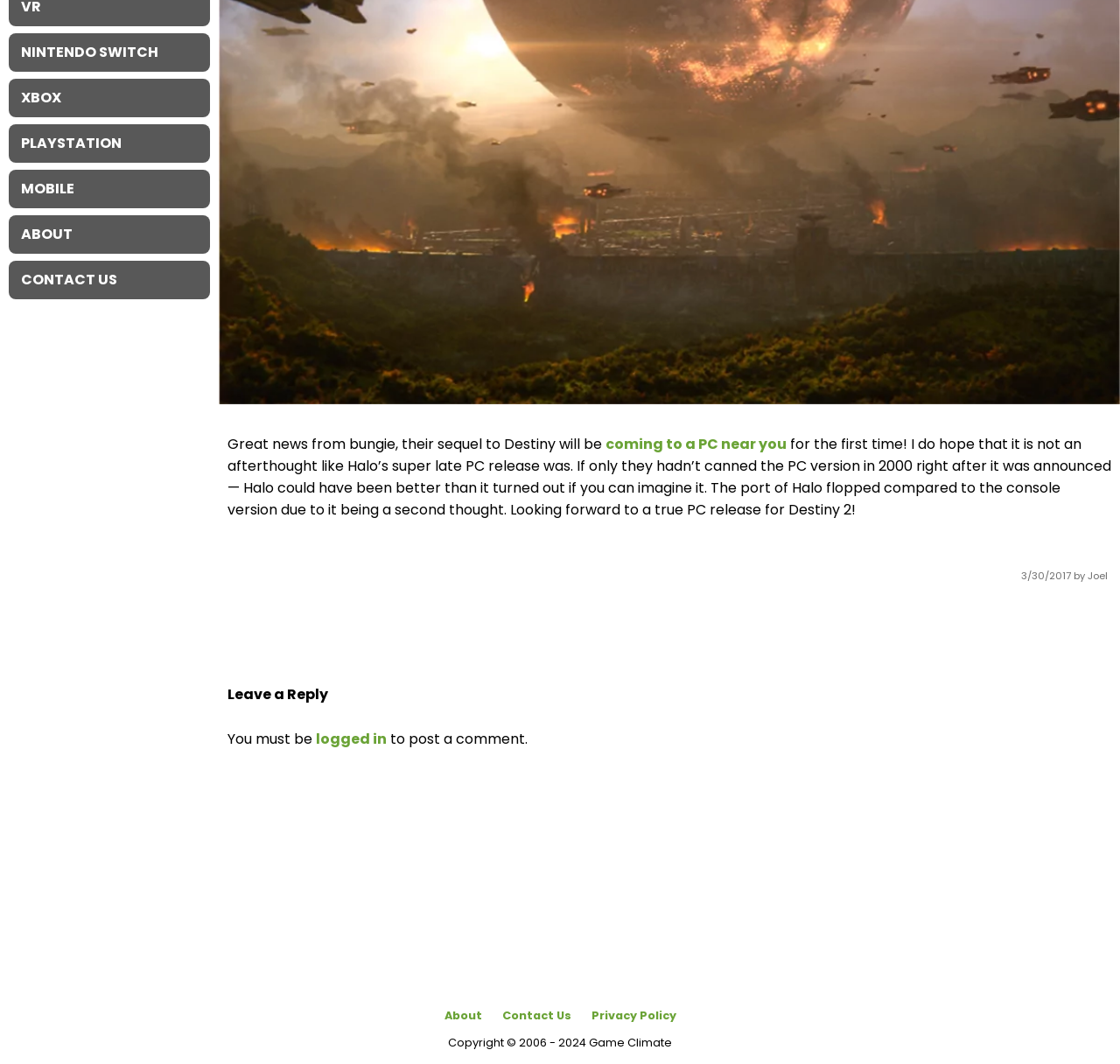Determine the bounding box for the UI element as described: "Nintendo Switch". The coordinates should be represented as four float numbers between 0 and 1, formatted as [left, top, right, bottom].

[0.008, 0.031, 0.188, 0.067]